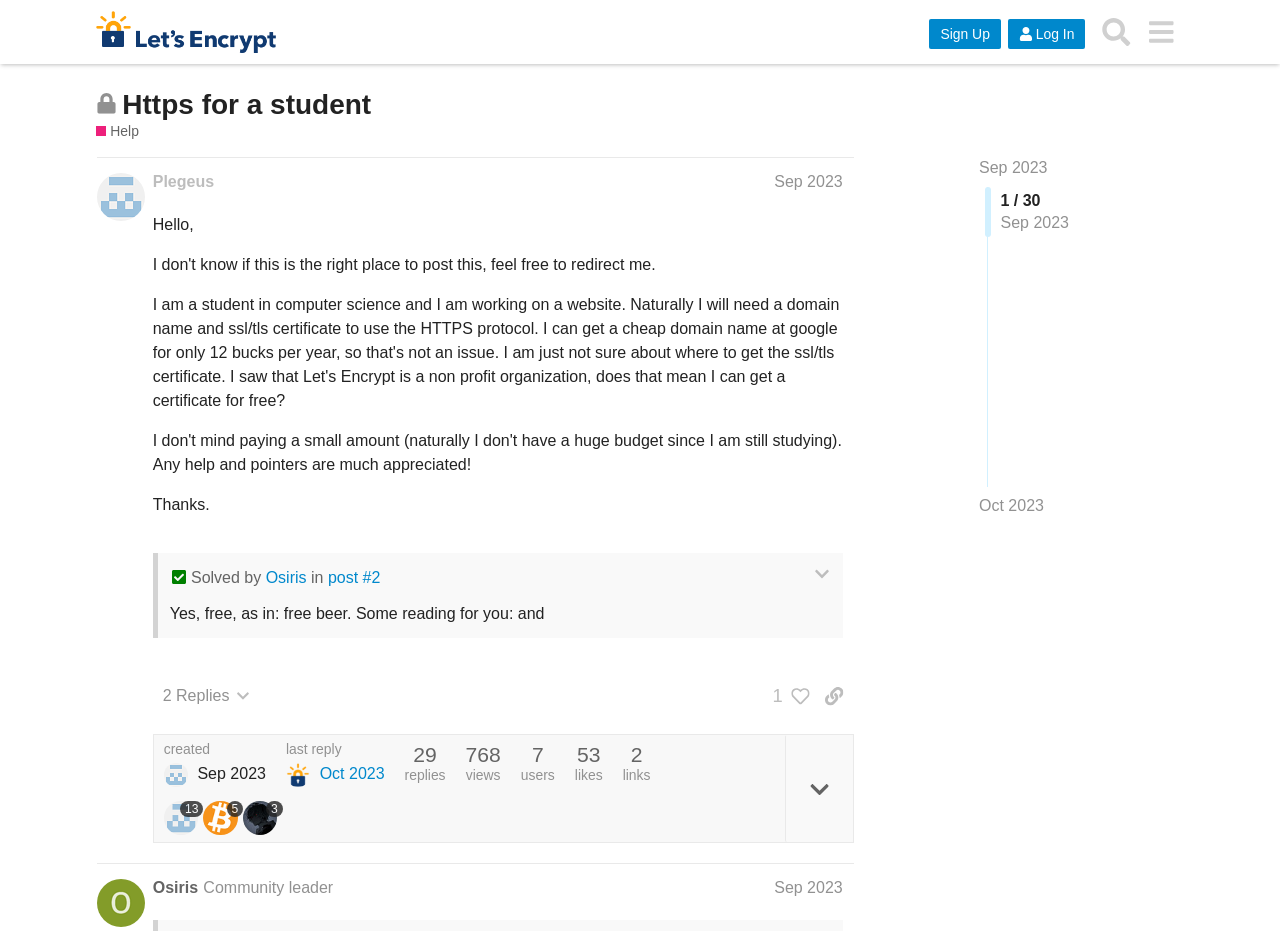Locate the heading on the webpage and return its text.

Https for a student